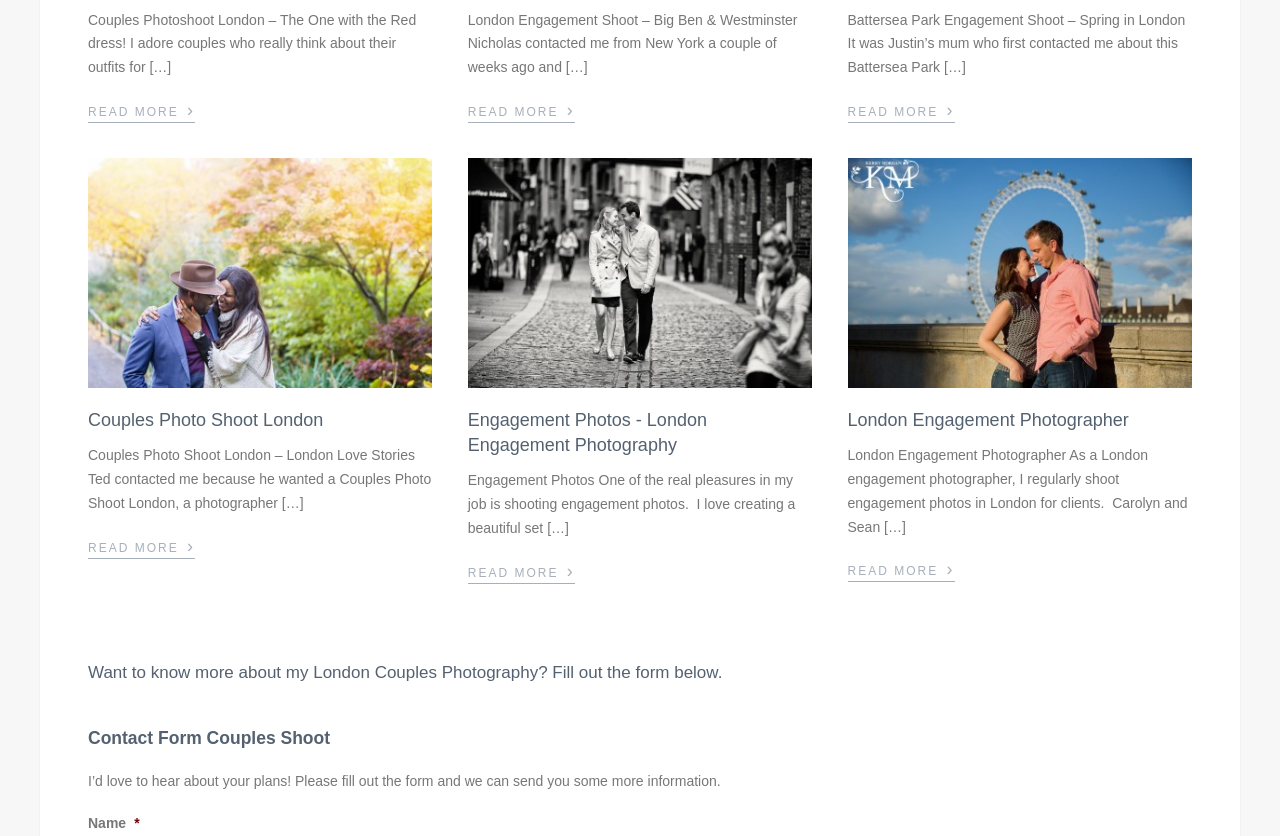Find and specify the bounding box coordinates that correspond to the clickable region for the instruction: "check the categories".

None